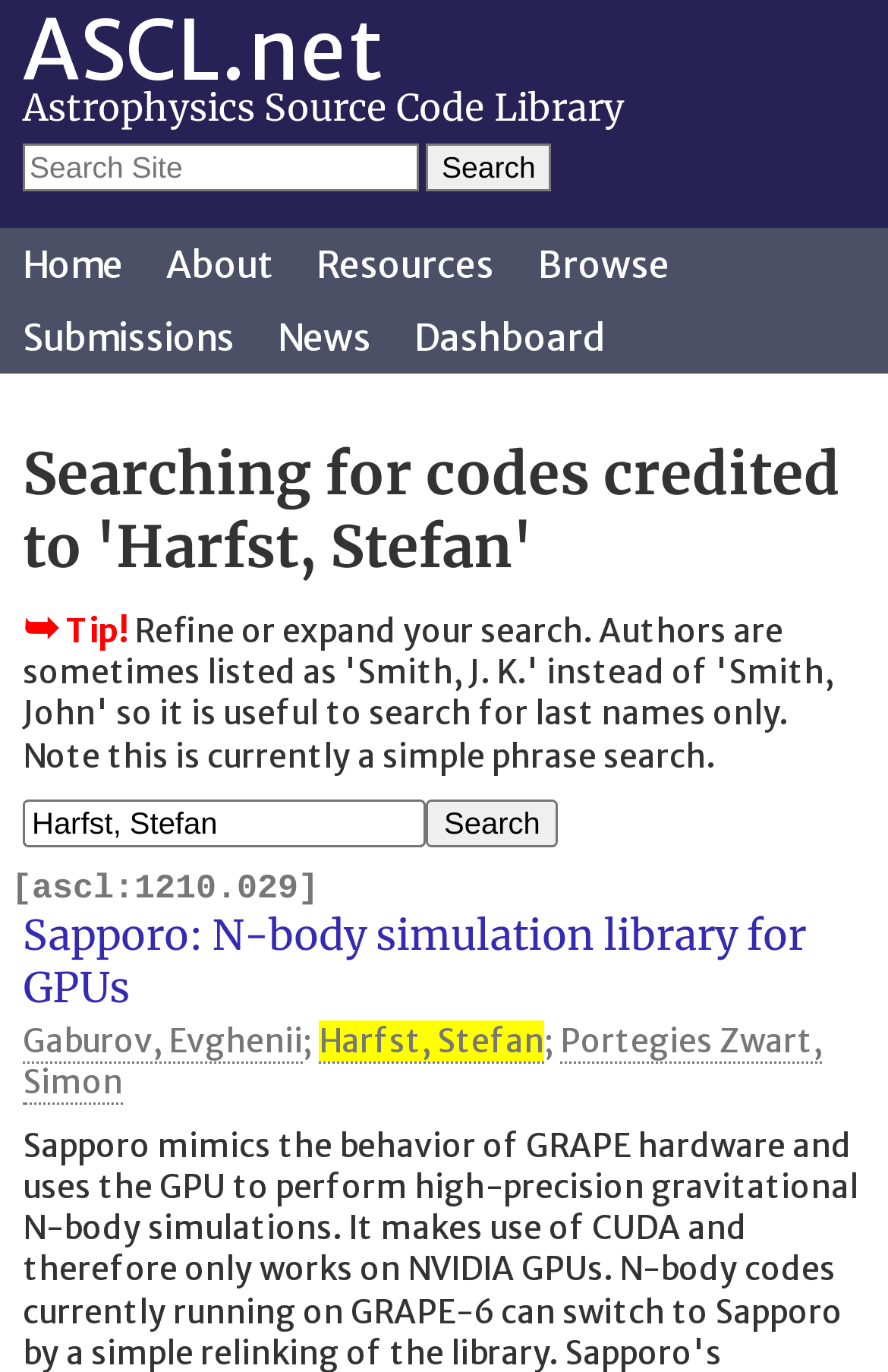Based on the element description Portegies Zwart, Simon, identify the bounding box of the UI element in the given webpage screenshot. The coordinates should be in the format (top-left x, top-left y, bottom-right x, bottom-right y) and must be between 0 and 1.

[0.026, 0.745, 0.926, 0.806]